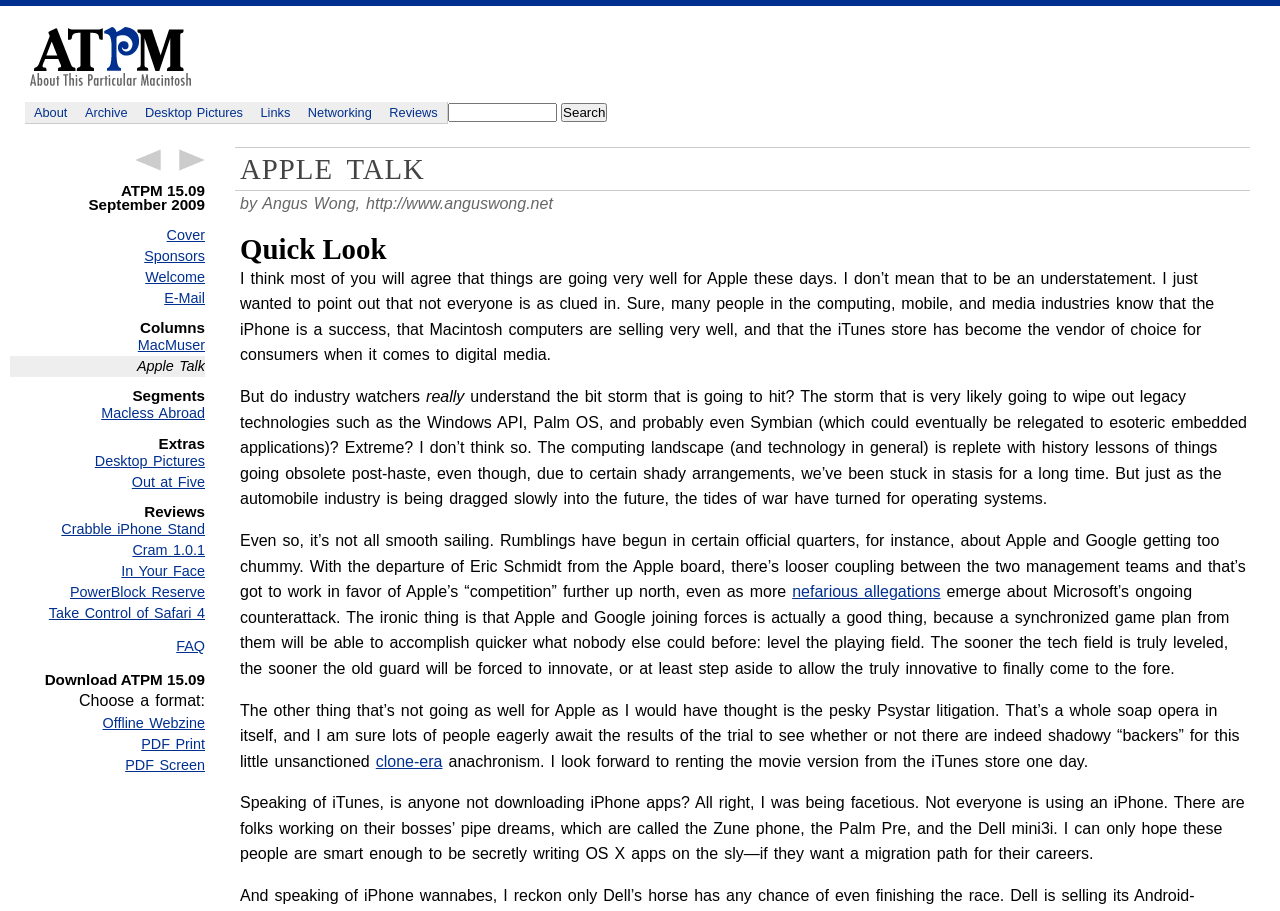What is the title of the webpage section?
Answer briefly with a single word or phrase based on the image.

APPLE TALK